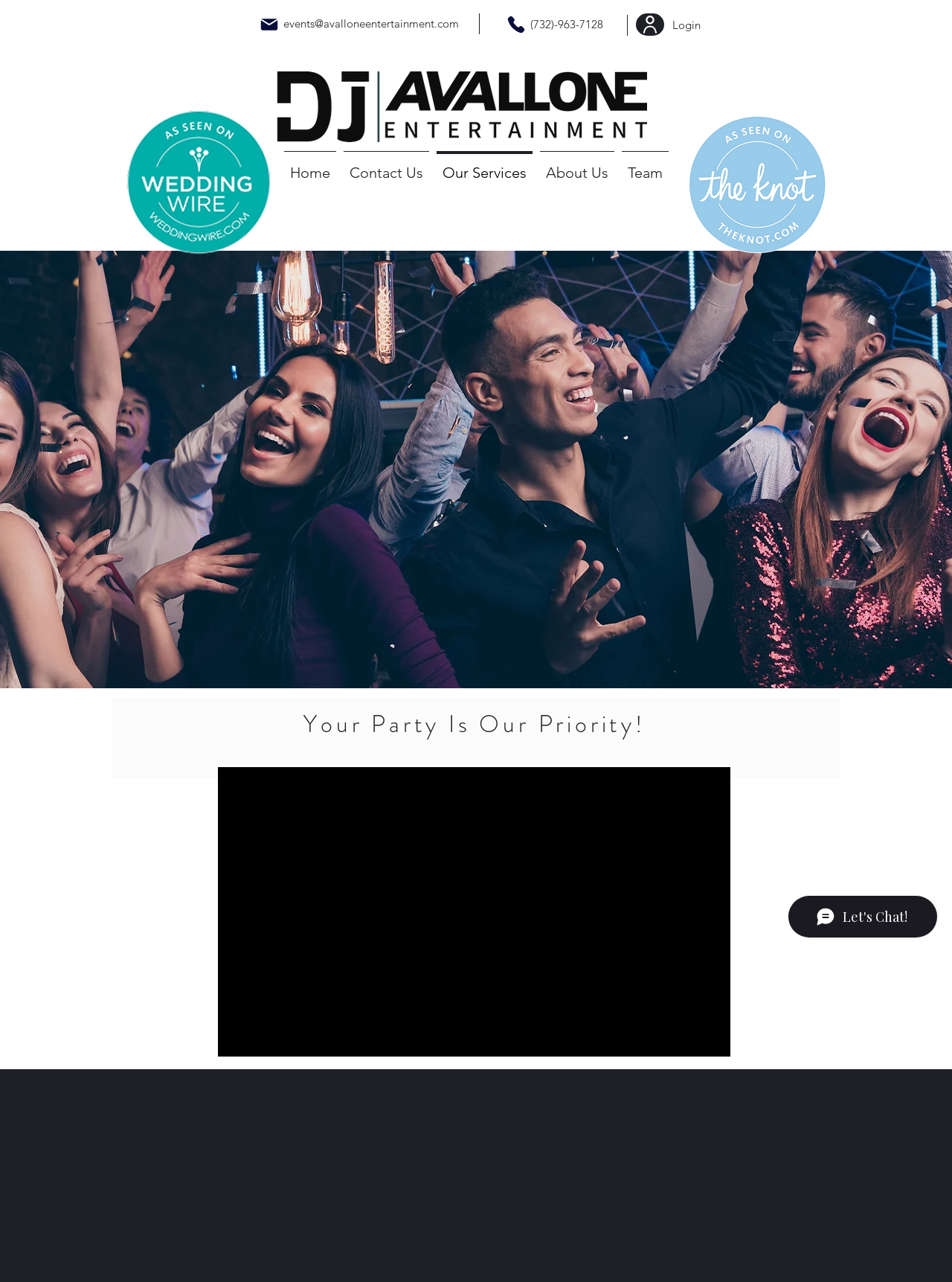What is the company's priority?
Look at the image and respond with a single word or a short phrase.

Your party